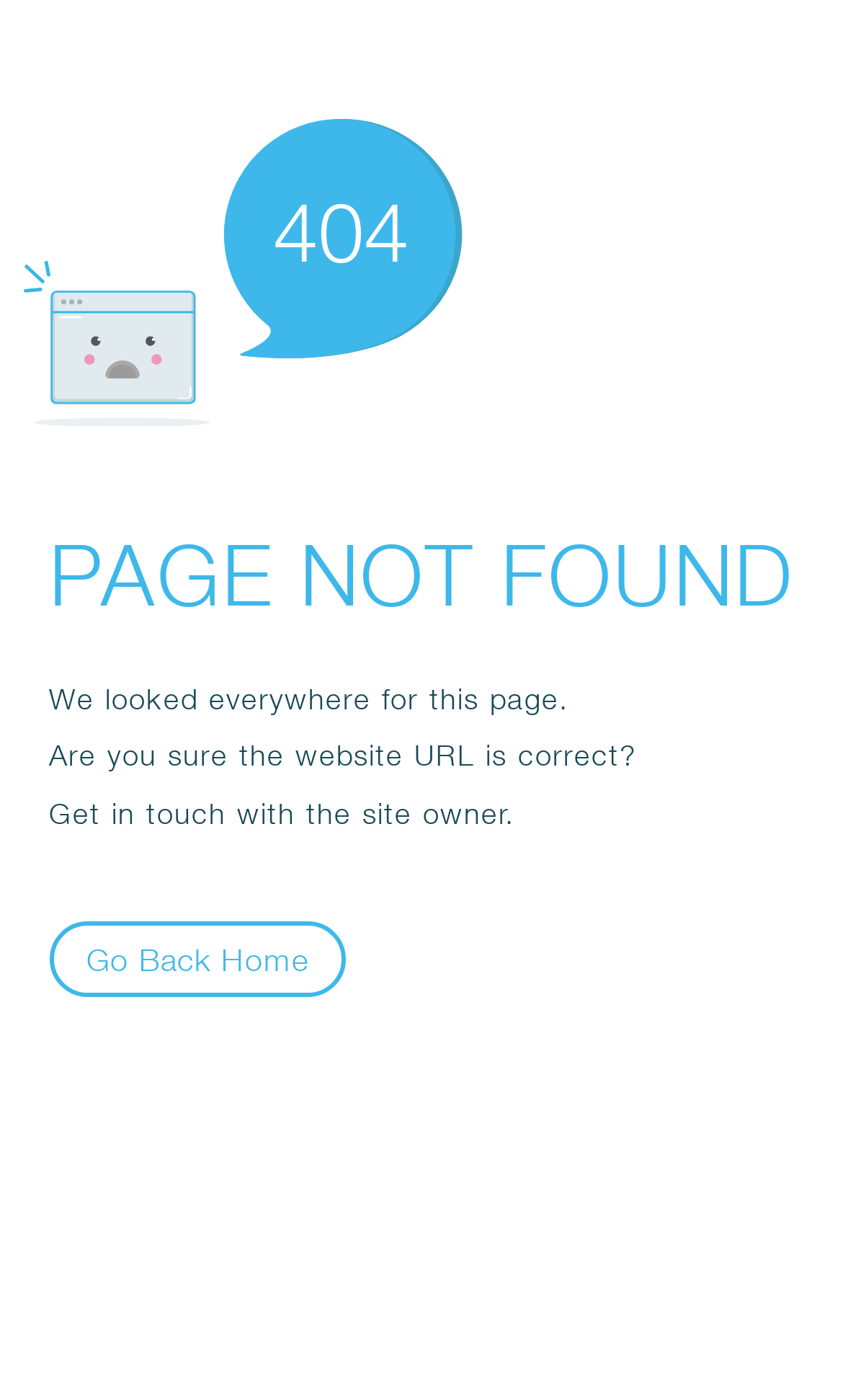Given the description "Our mission", provide the bounding box coordinates of the corresponding UI element.

None